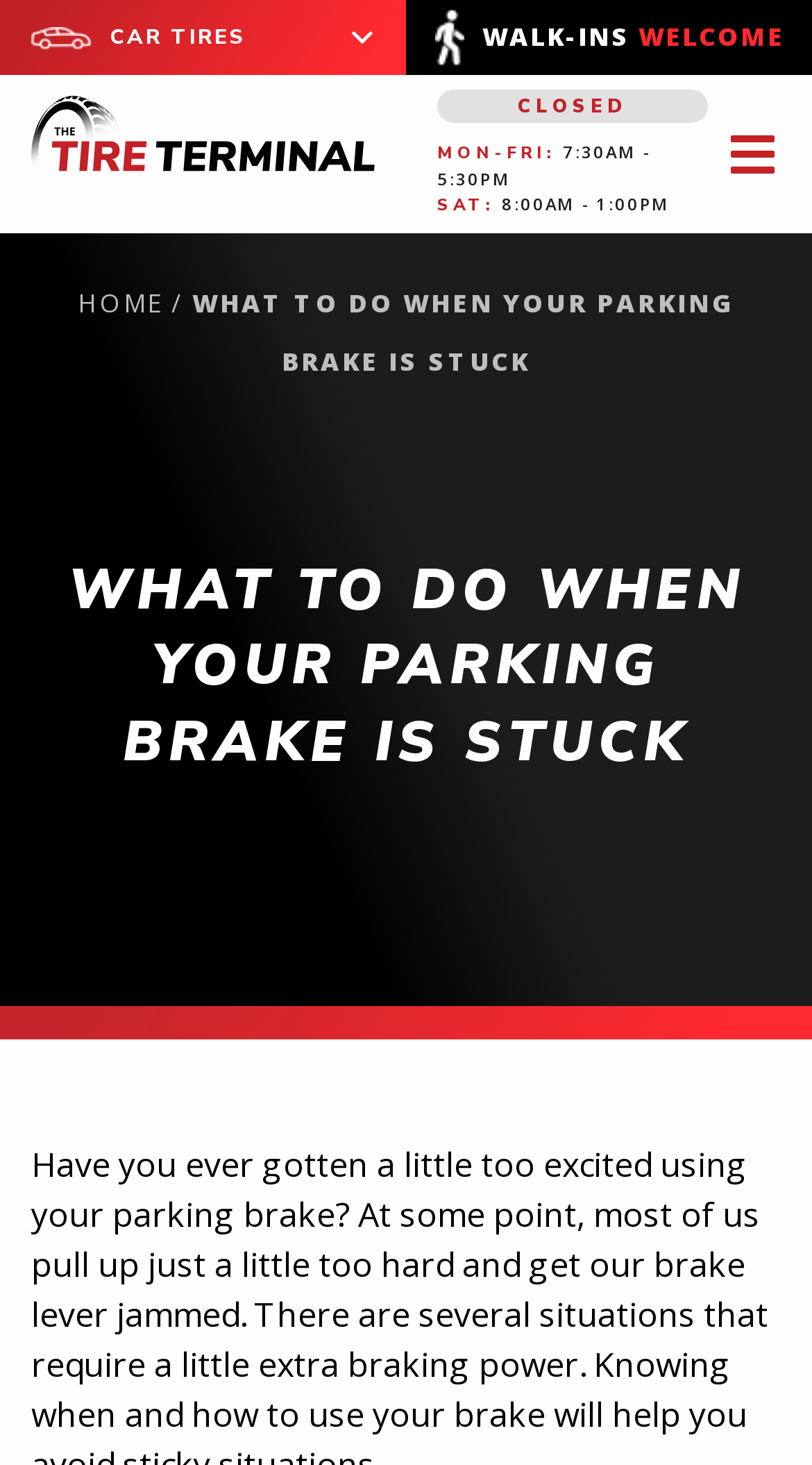What is the purpose of the button at the top right corner?
By examining the image, provide a one-word or phrase answer.

offCanvas